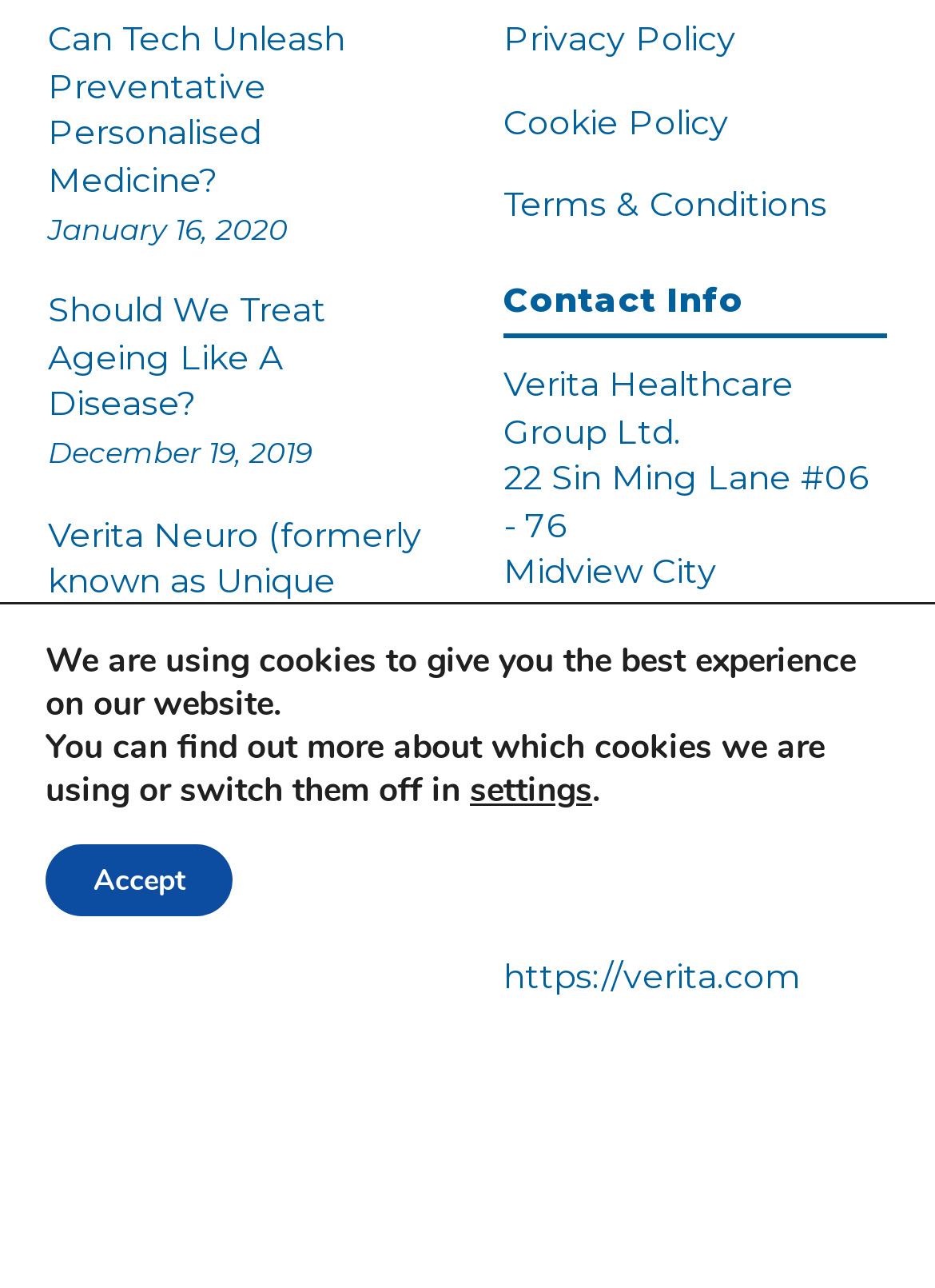What is the purpose of the button at the bottom of the page?
Using the image provided, answer with just one word or phrase.

Accept